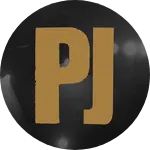What is the background color of the logo?
Please provide a comprehensive answer based on the details in the screenshot.

The logo has a circular design with the letters 'PJ' in a bold, gold font against a black background, which means the background color of the logo is black.